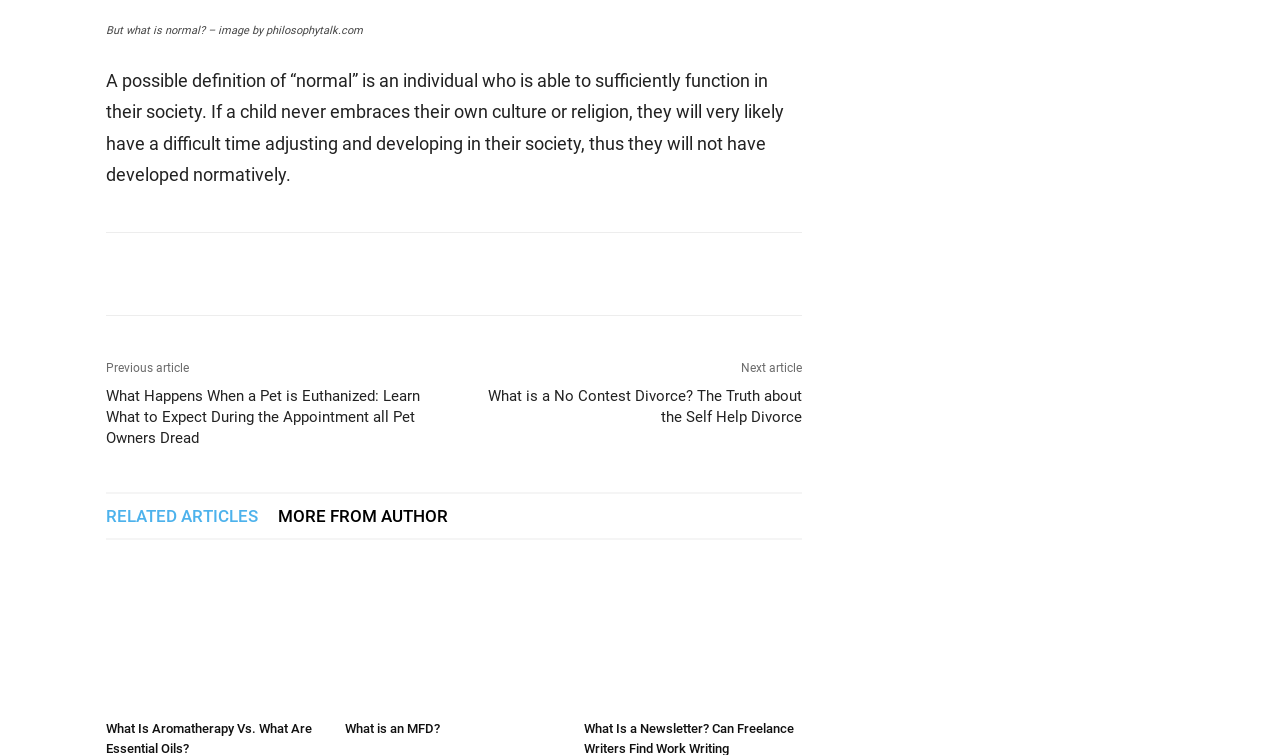Please find the bounding box for the UI component described as follows: "SysAdmin".

None